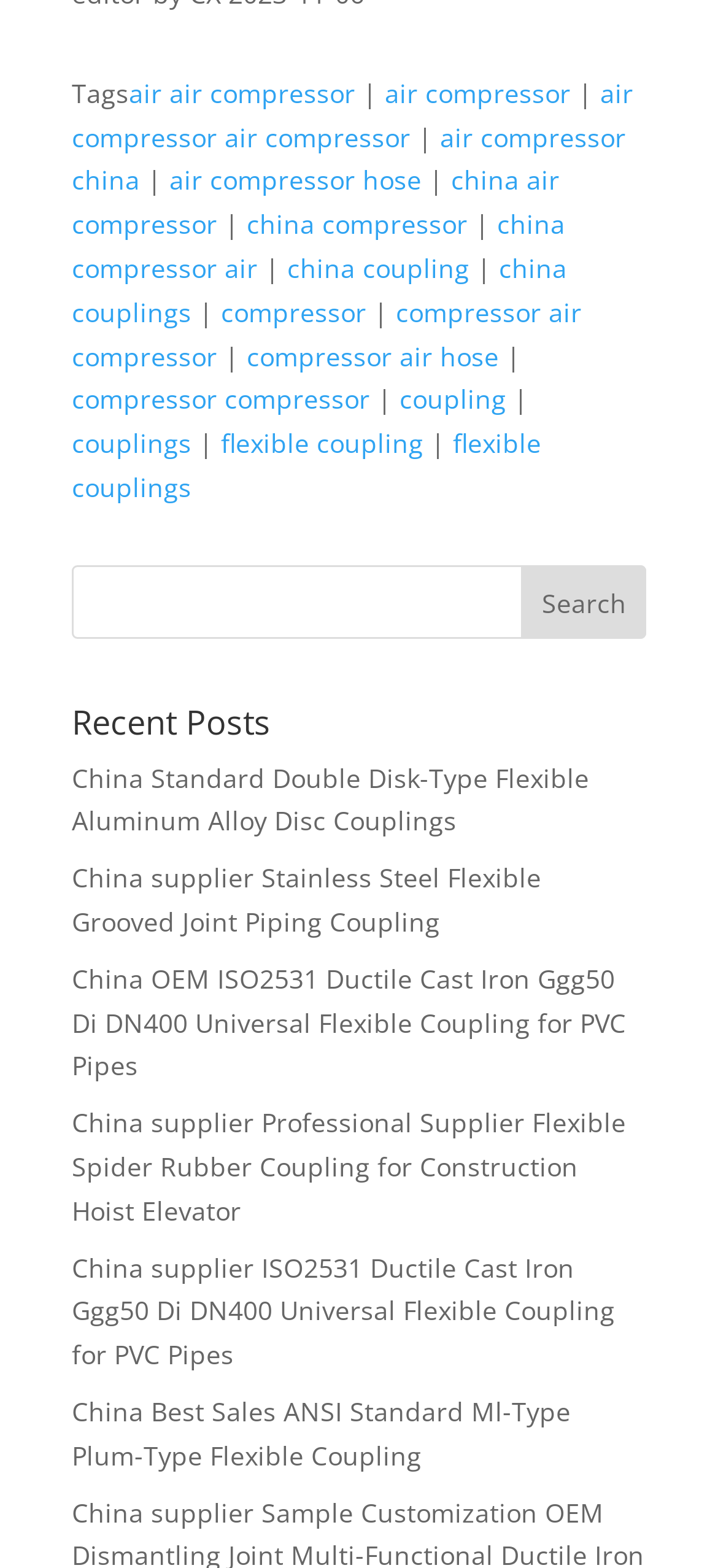For the given element description china couplings, determine the bounding box coordinates of the UI element. The coordinates should follow the format (top-left x, top-left y, bottom-right x, bottom-right y) and be within the range of 0 to 1.

[0.1, 0.16, 0.79, 0.21]